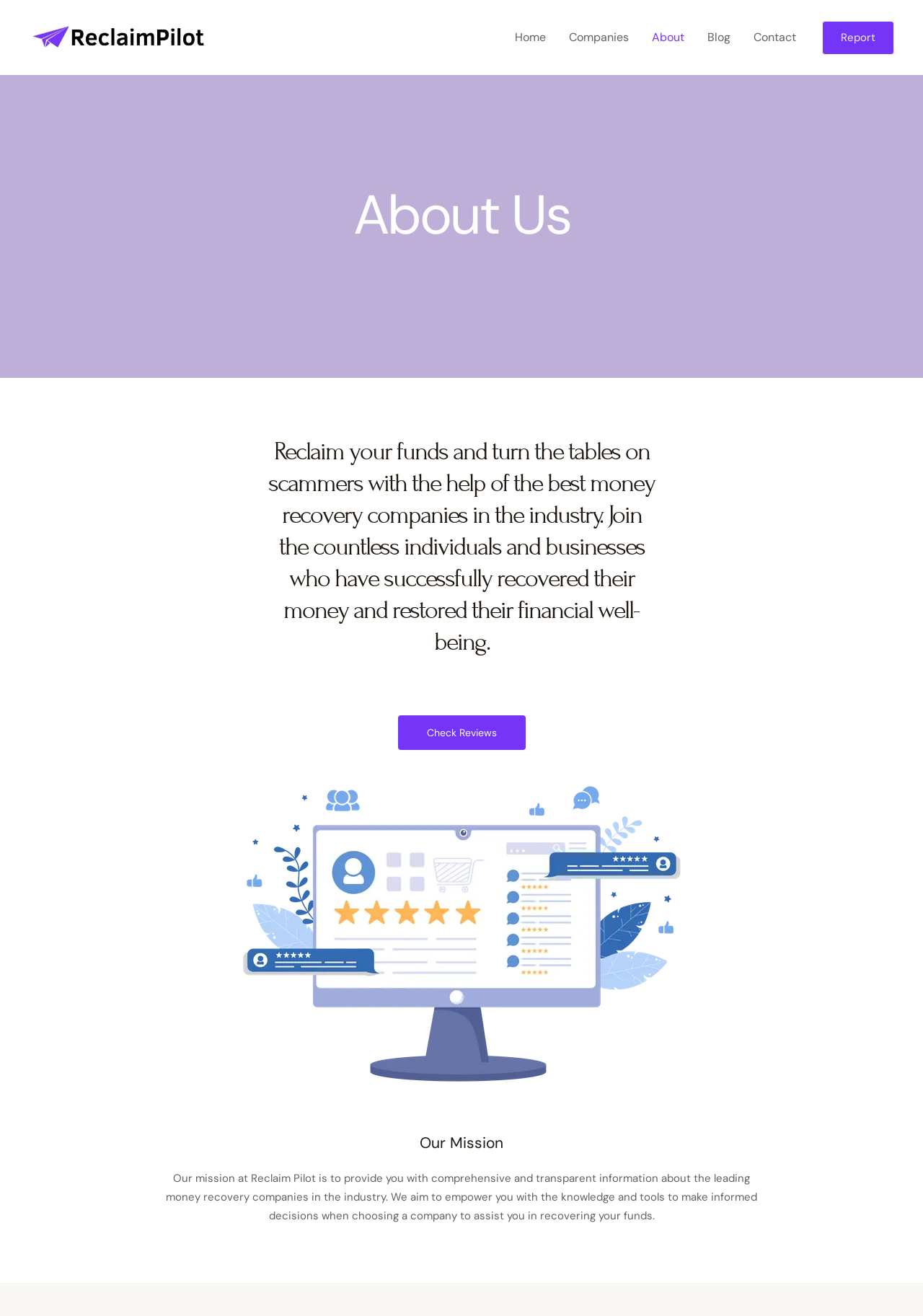Determine the bounding box coordinates of the target area to click to execute the following instruction: "read about us."

[0.062, 0.139, 0.938, 0.189]